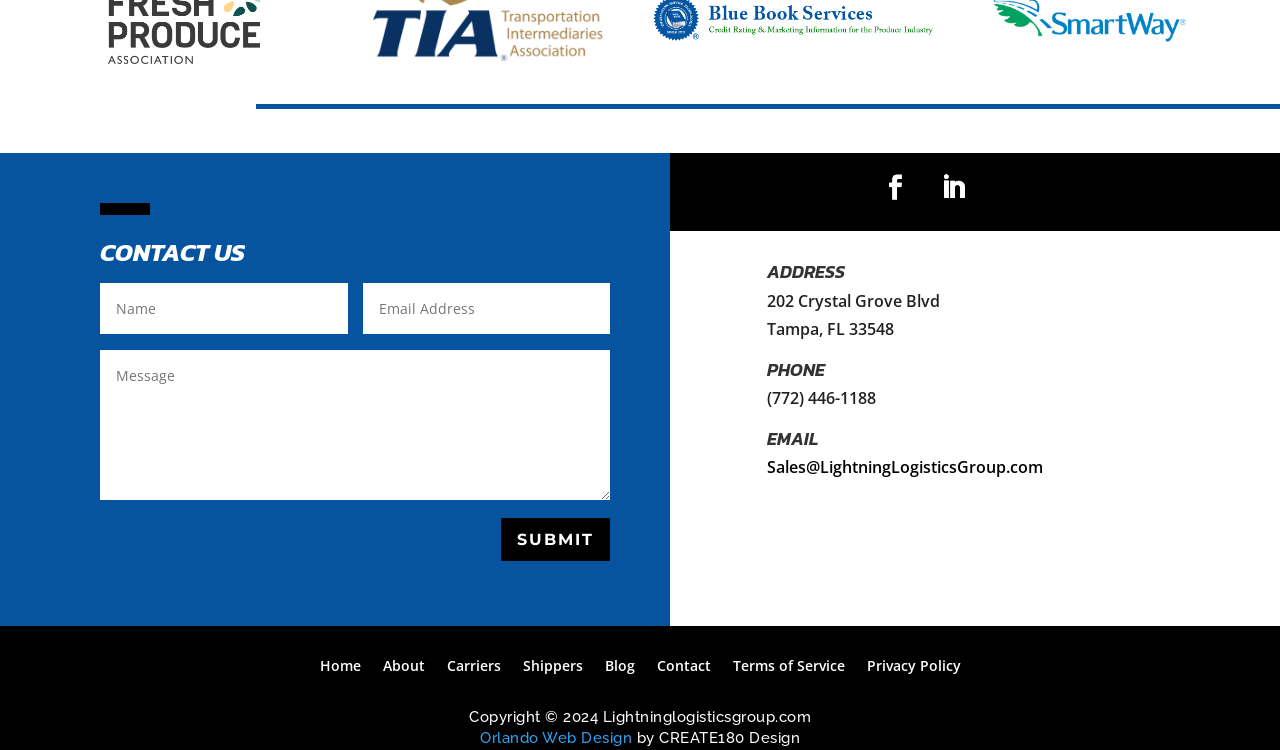Respond with a single word or short phrase to the following question: 
What is the purpose of the form?

Contact Us